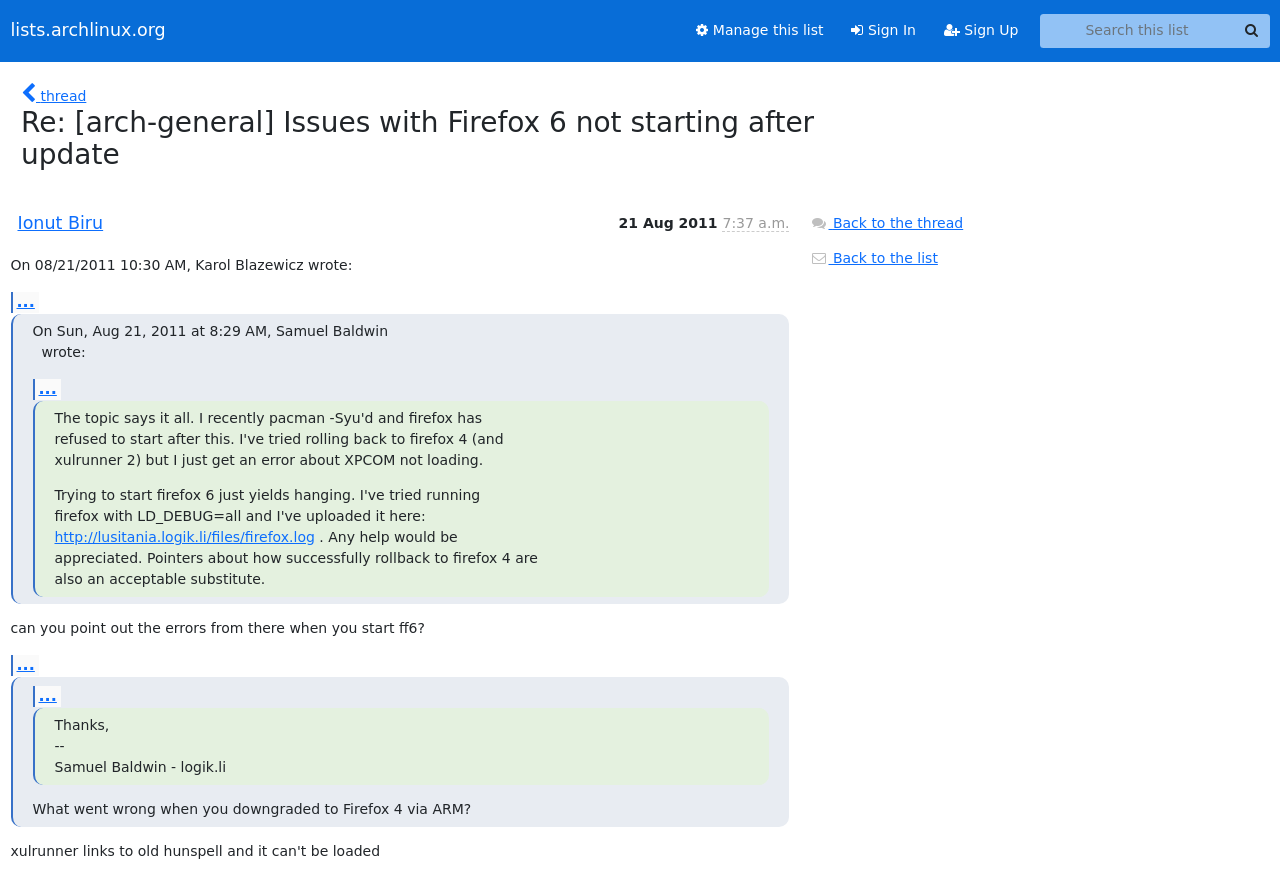Bounding box coordinates should be in the format (top-left x, top-left y, bottom-right x, bottom-right y) and all values should be floating point numbers between 0 and 1. Determine the bounding box coordinate for the UI element described as: Sign Up

[0.727, 0.015, 0.807, 0.055]